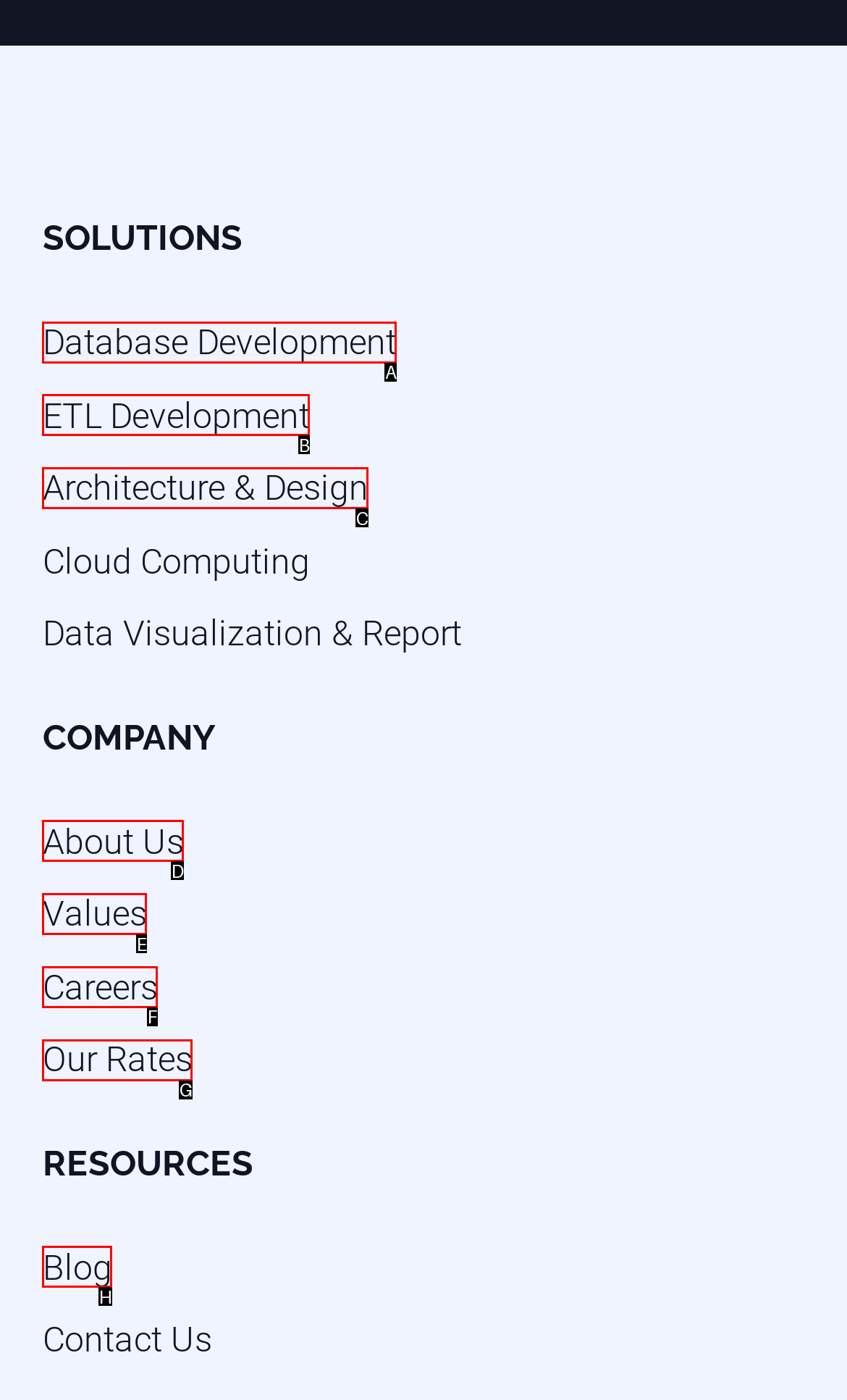What letter corresponds to the UI element described here: Careers
Reply with the letter from the options provided.

F